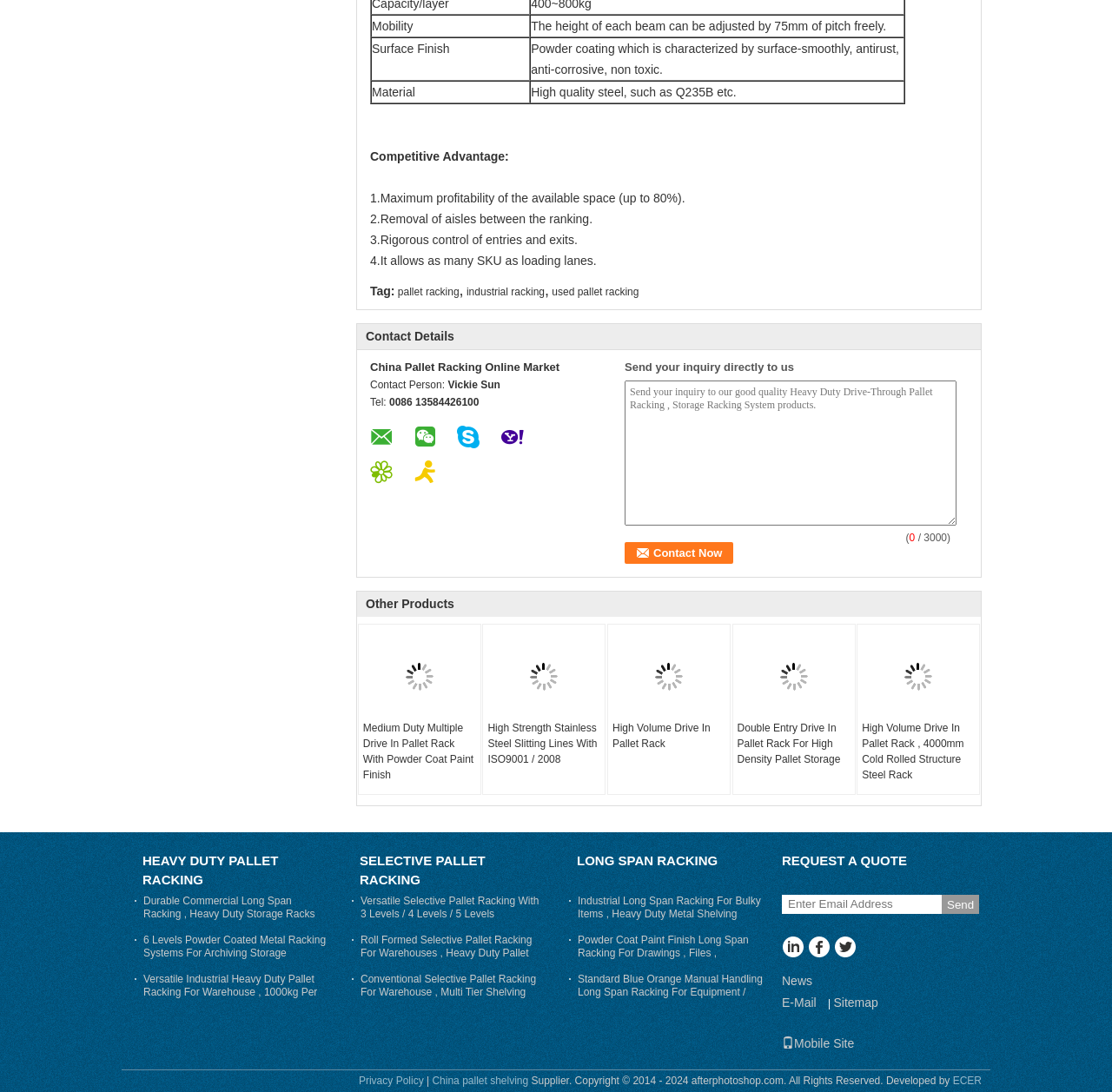Use a single word or phrase to respond to the question:
How can I contact the supplier?

Send your inquiry directly to us